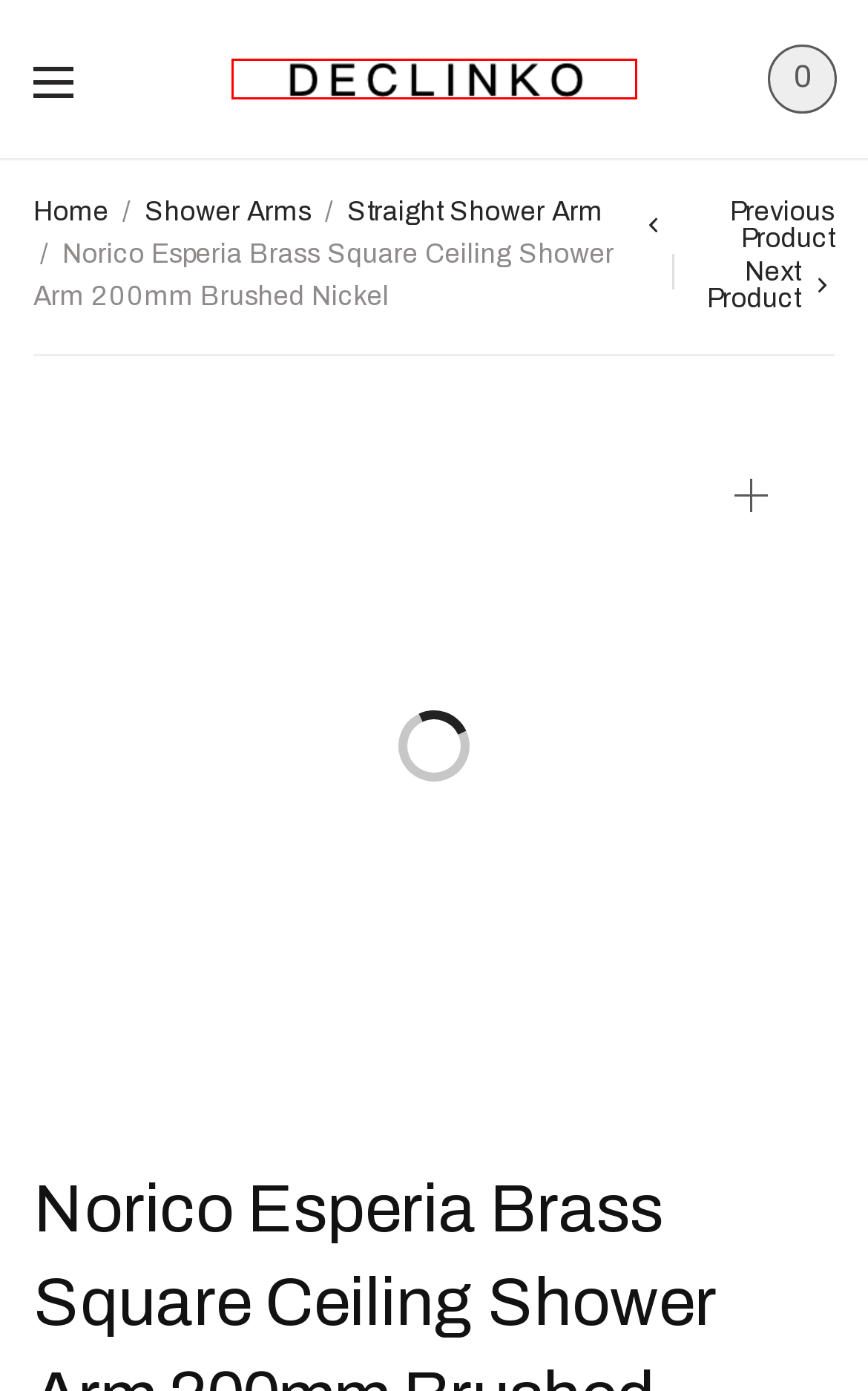You are provided with a screenshot of a webpage containing a red rectangle bounding box. Identify the webpage description that best matches the new webpage after the element in the bounding box is clicked. Here are the potential descriptions:
A. About Us - Declinko
B. Straight Shower Arm | Declinko
C. Shop Quality Shower Arms | Declinko
D. Privacy Policy - Declinko
E. Norico Brass Round Ceiling Shower Arm 400mm Brushed Yellow Gold
F. Hand Held Shower Head vs Fixed: Which is the Best Option?
G. Buy Shower Heads Online | Declinko
H. Online Bathroom Supplies in Australia - Declinko

H